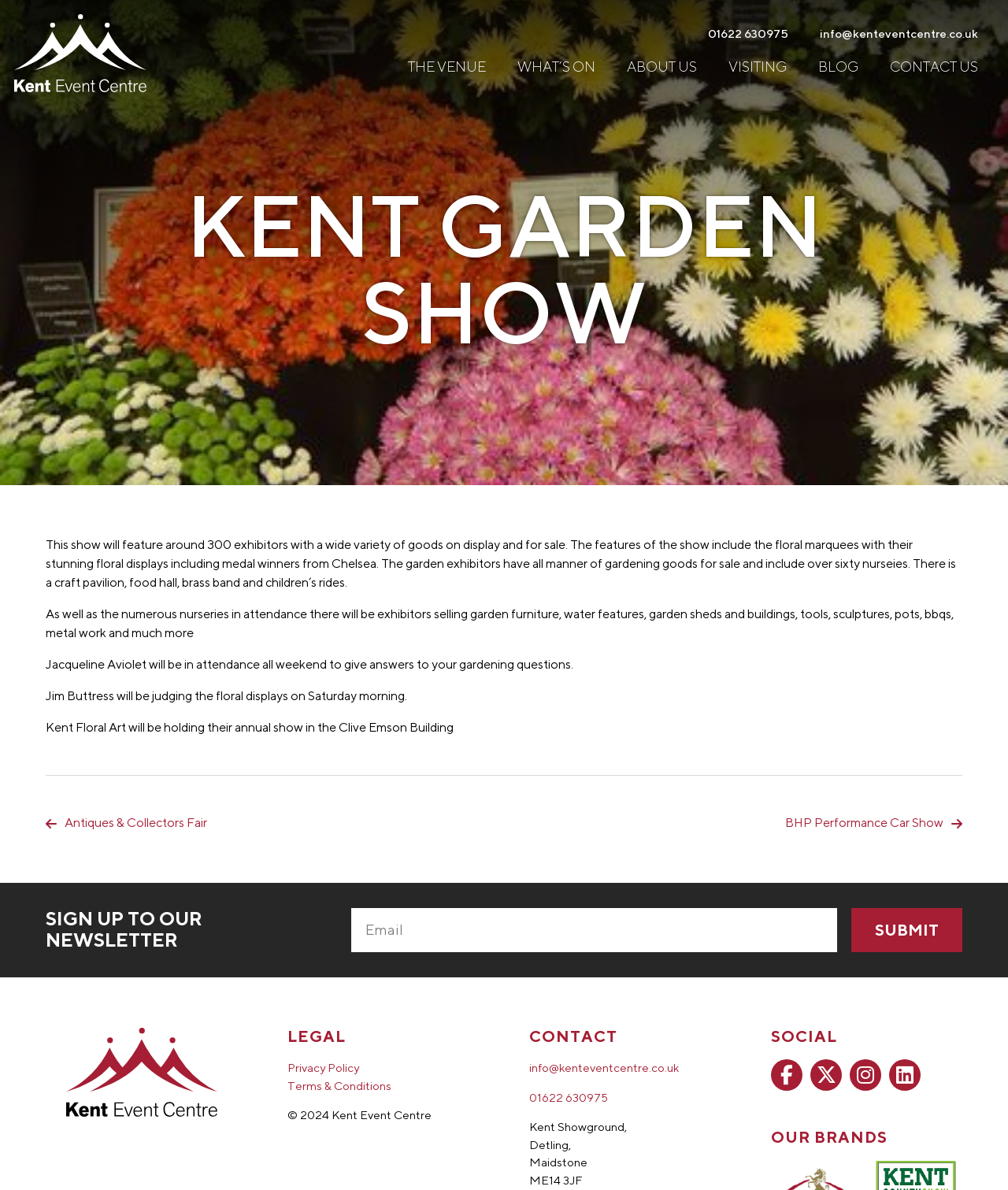Identify the bounding box coordinates of the part that should be clicked to carry out this instruction: "Click the 'THE VENUE' link".

[0.389, 0.041, 0.498, 0.071]